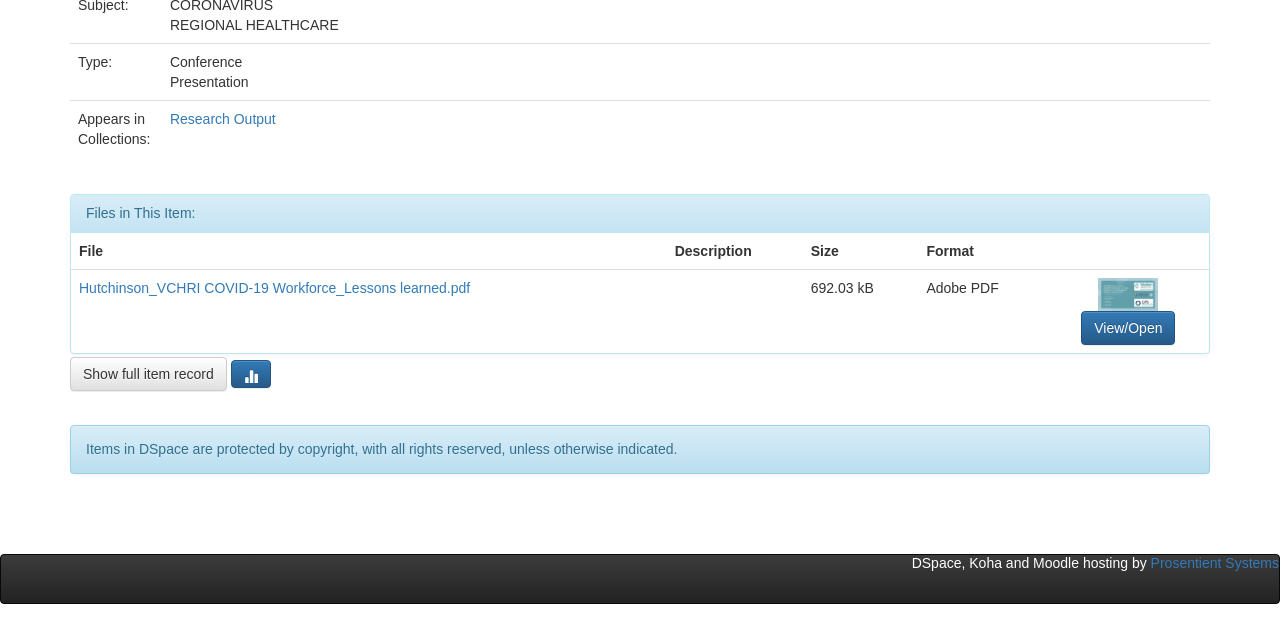Provide the bounding box coordinates of the HTML element this sentence describes: "Show full item record".

[0.055, 0.573, 0.177, 0.627]